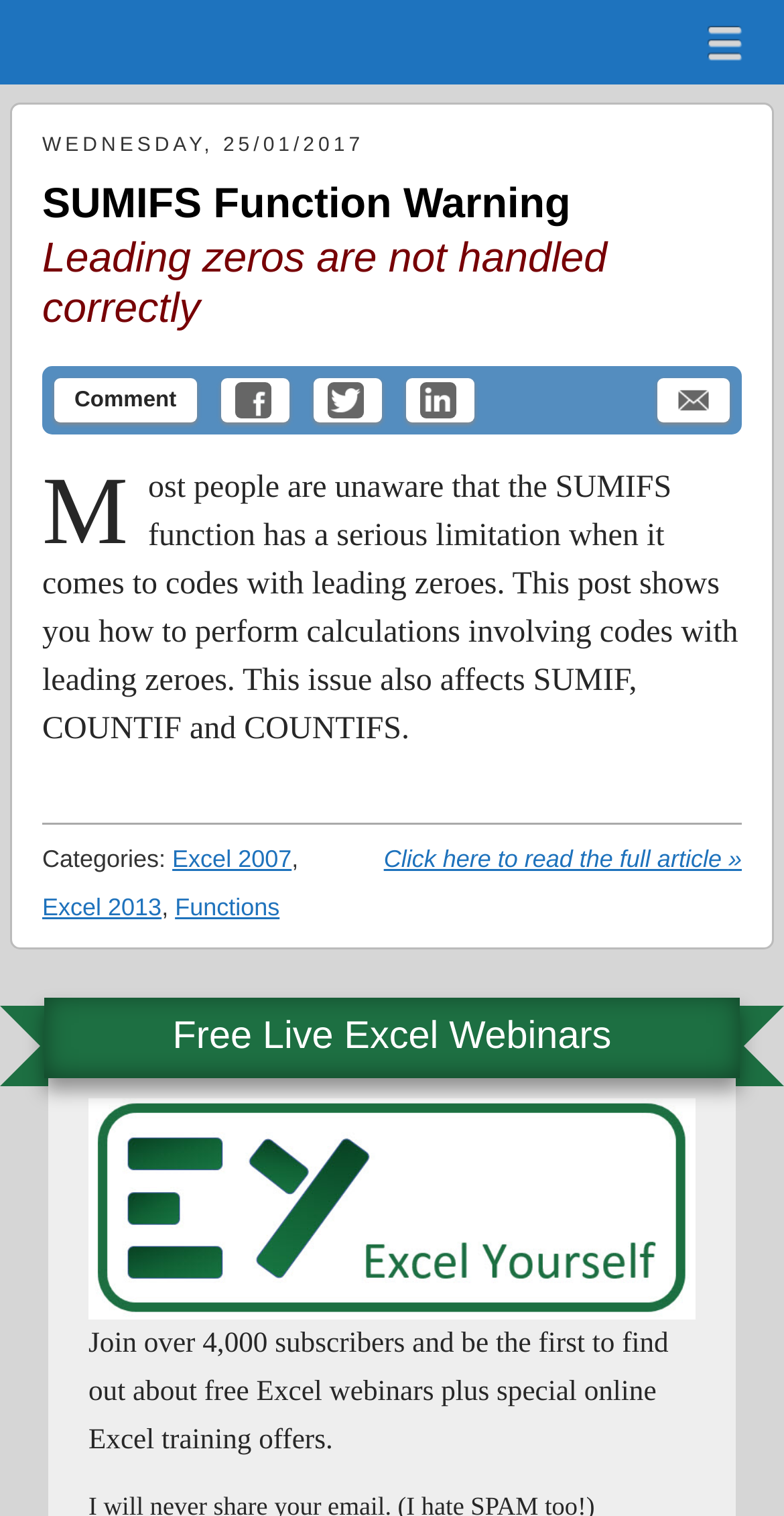Determine the bounding box coordinates of the element's region needed to click to follow the instruction: "Click the Post Comment button". Provide these coordinates as four float numbers between 0 and 1, formatted as [left, top, right, bottom].

None